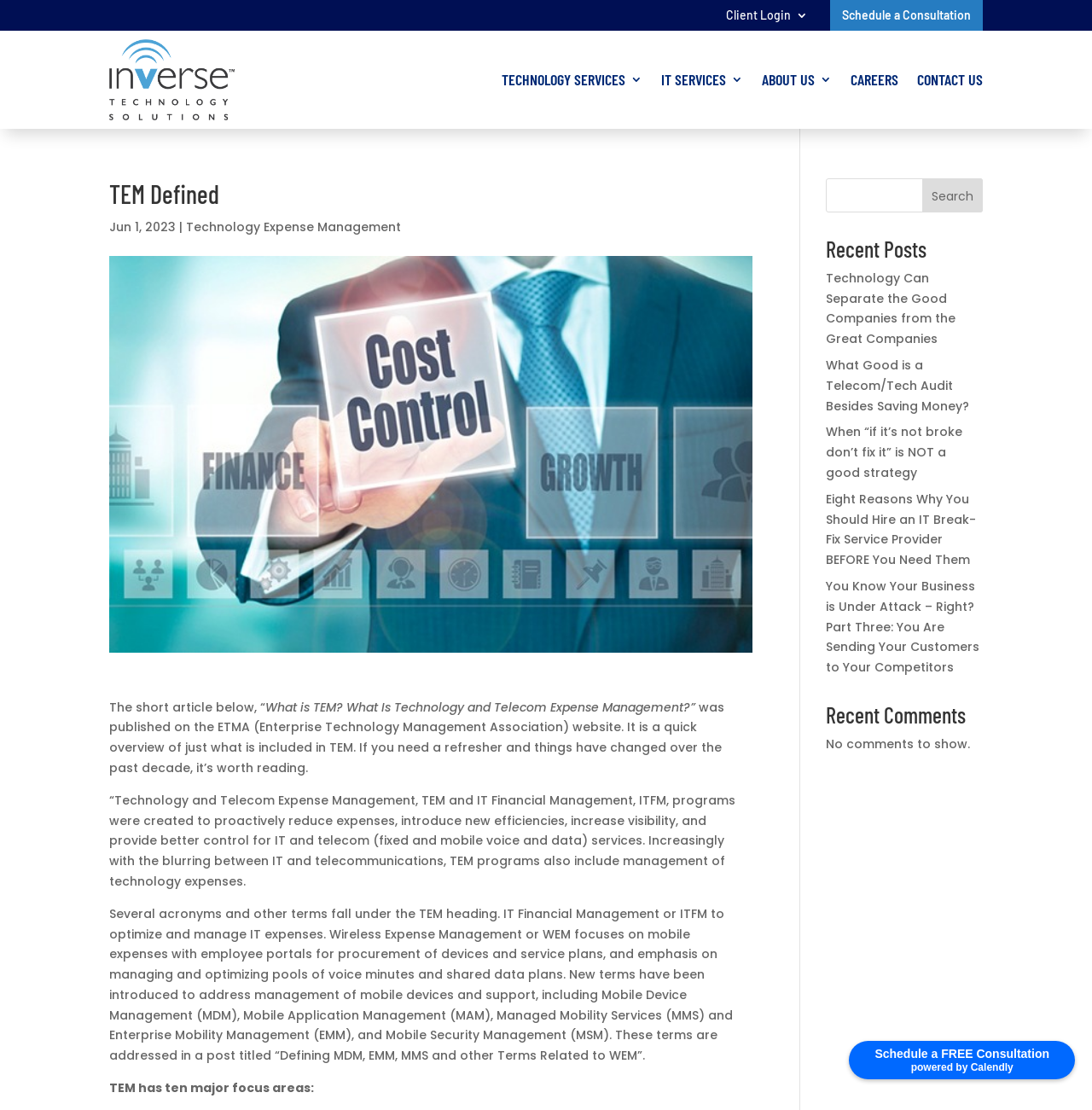Give an in-depth explanation of the webpage layout and content.

The webpage is about Technology Expense Management (TEM) and its services. At the top, there is a navigation menu with links to "Client Login", "Schedule a Consultation", "TECHNOLOGY SERVICES", "IT SERVICES", "ABOUT US", "CAREERS", and "CONTACT US". 

Below the navigation menu, there is a heading "TEM Defined" followed by a brief description of TEM and its benefits, including reducing expenses, introducing new efficiencies, increasing visibility, and providing better control for IT and telecom services.

On the right side of the page, there is a search box with a "Search" button. Below the search box, there is a section titled "Recent Posts" with five links to different articles, including "Technology Can Separate the Good Companies from the Great Companies" and "What Good is a Telecom/Tech Audit Besides Saving Money?".

Further down the page, there is a section titled "Recent Comments" with a message indicating that there are no comments to show. 

At the bottom of the page, there is a call-to-action button "Schedule a FREE Consultation" with a note "powered by Calendly".